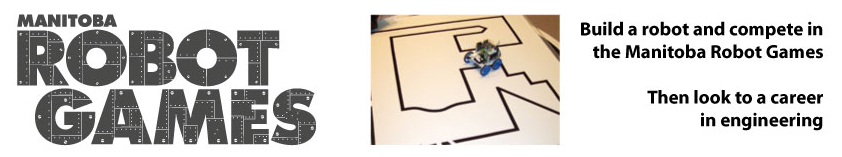What is the motivational message encouraging participants to do?
Please use the visual content to give a single word or phrase answer.

Build a robot and compete